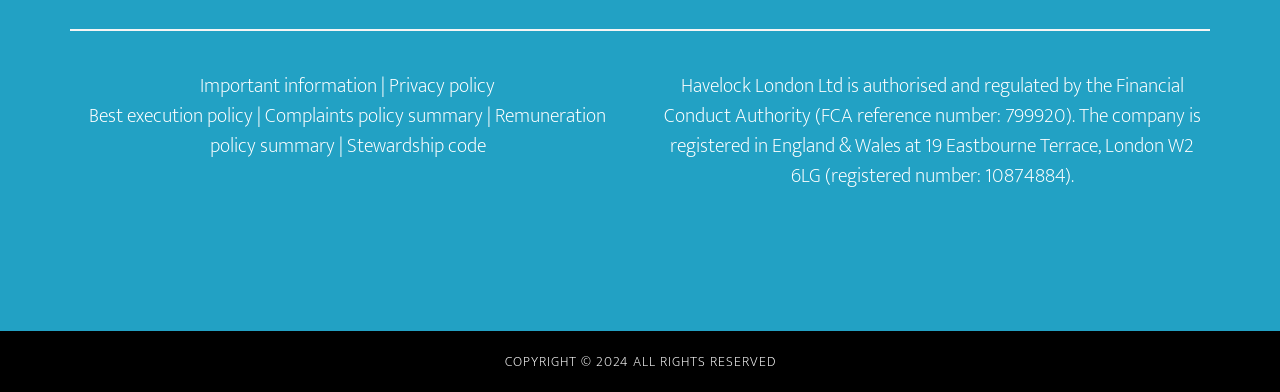What is the copyright year mentioned on the webpage?
Please respond to the question with a detailed and informative answer.

The copyright information is provided at the bottom of the webpage, which states 'COPYRIGHT © 2024 ALL RIGHTS RESERVED'. This information is displayed in a static text element.